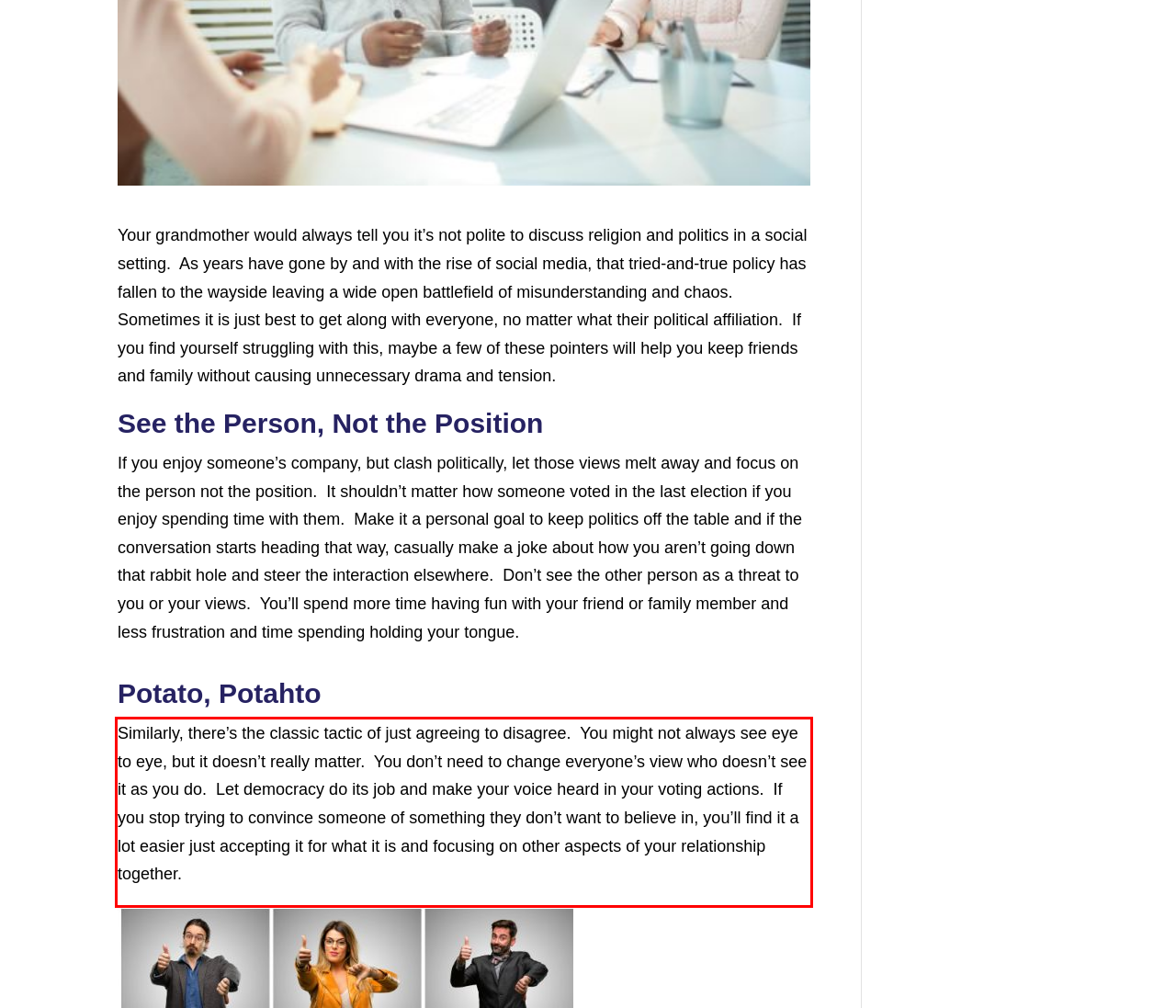There is a screenshot of a webpage with a red bounding box around a UI element. Please use OCR to extract the text within the red bounding box.

Similarly, there’s the classic tactic of just agreeing to disagree. You might not always see eye to eye, but it doesn’t really matter. You don’t need to change everyone’s view who doesn’t see it as you do. Let democracy do its job and make your voice heard in your voting actions. If you stop trying to convince someone of something they don’t want to believe in, you’ll find it a lot easier just accepting it for what it is and focusing on other aspects of your relationship together.